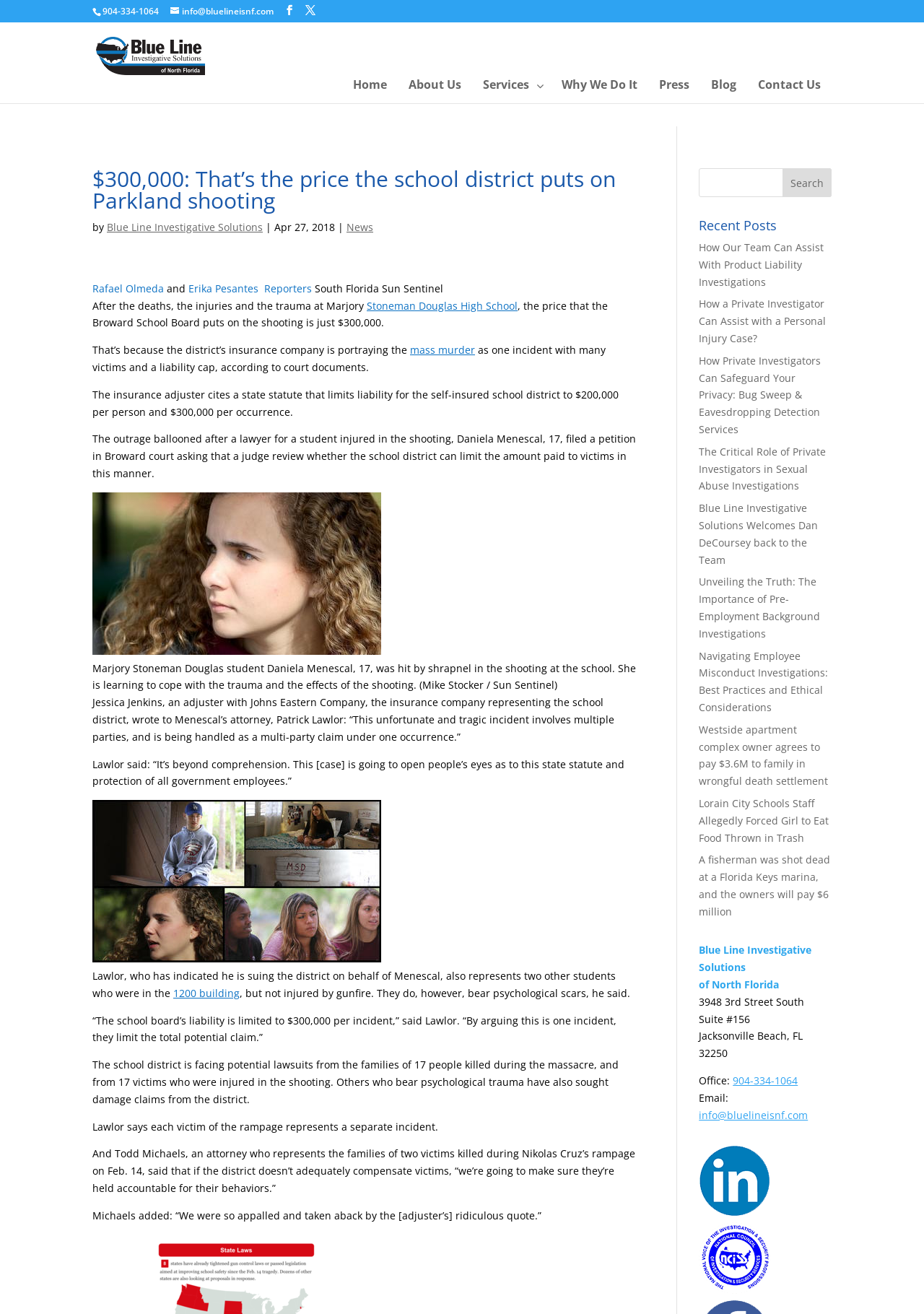Using the information shown in the image, answer the question with as much detail as possible: How much is the liability cap for the school district?

According to the article, the school district's insurance company cites a state statute that limits liability for the self-insured school district to $200,000 per person and $300,000 per occurrence.